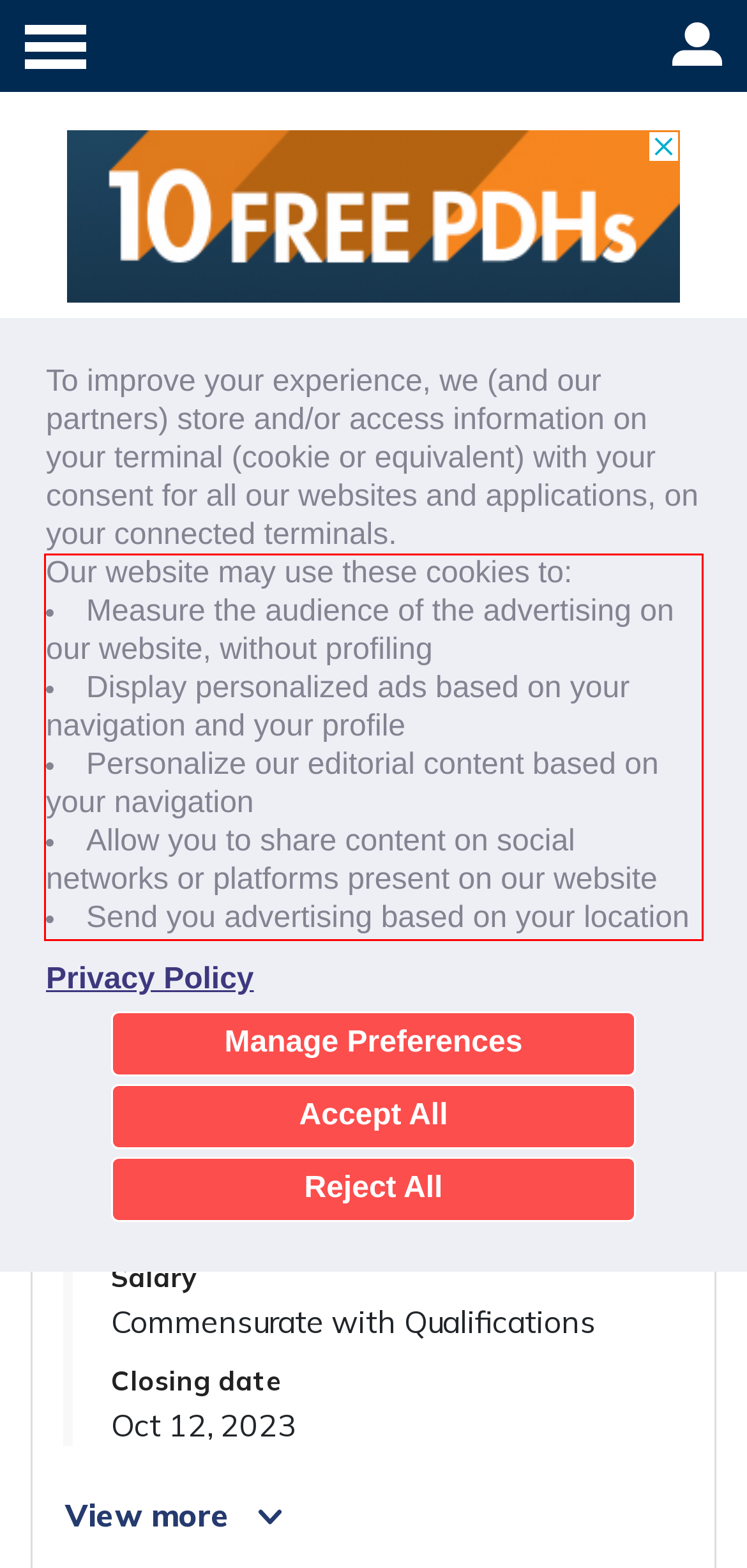You have a screenshot of a webpage, and there is a red bounding box around a UI element. Utilize OCR to extract the text within this red bounding box.

Our website may use these cookies to: Measure the audience of the advertising on our website, without profiling Display personalized ads based on your navigation and your profile Personalize our editorial content based on your navigation Allow you to share content on social networks or platforms present on our website Send you advertising based on your location